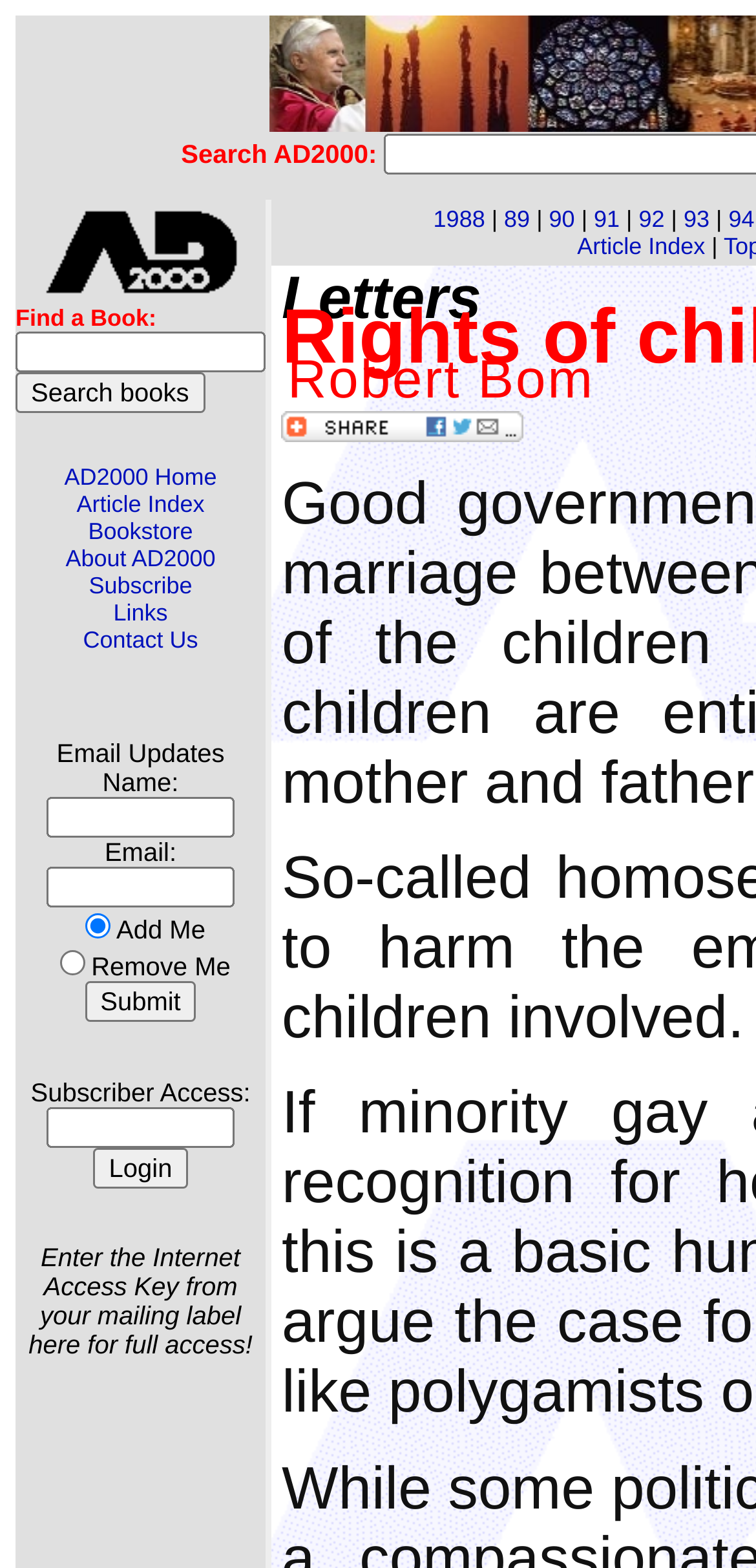Please look at the image and answer the question with a detailed explanation: How many links are there in the top navigation bar?

The top navigation bar contains links to 'AD2000 Home', 'Article Index', 'Bookstore', 'About AD2000', 'Subscribe', 'Links', and 'Contact Us', which makes a total of 7 links.